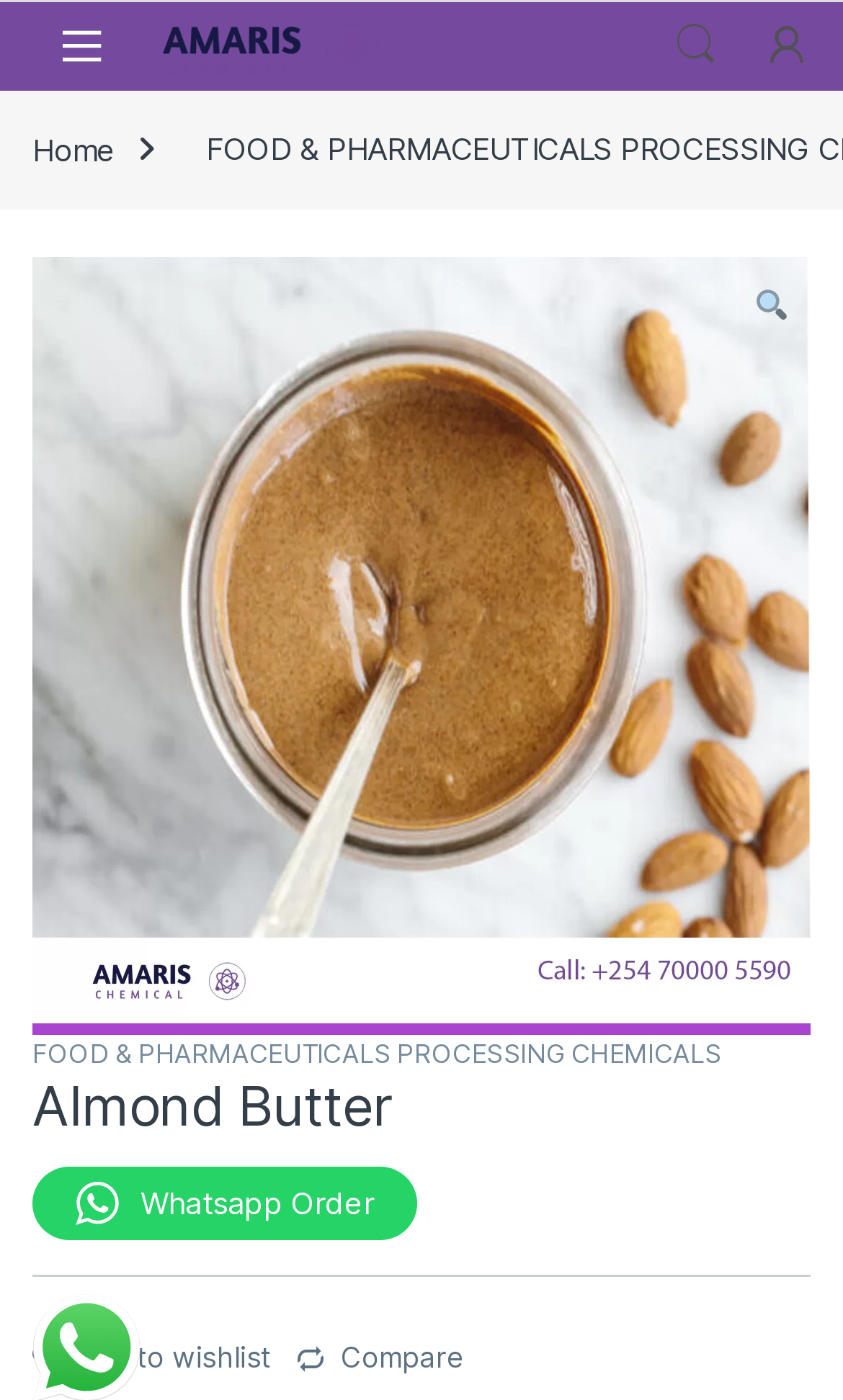Pinpoint the bounding box coordinates of the element that must be clicked to accomplish the following instruction: "Click the Amaris Chemical Solutions logo". The coordinates should be in the format of four float numbers between 0 and 1, i.e., [left, top, right, bottom].

[0.192, 0.011, 0.449, 0.055]